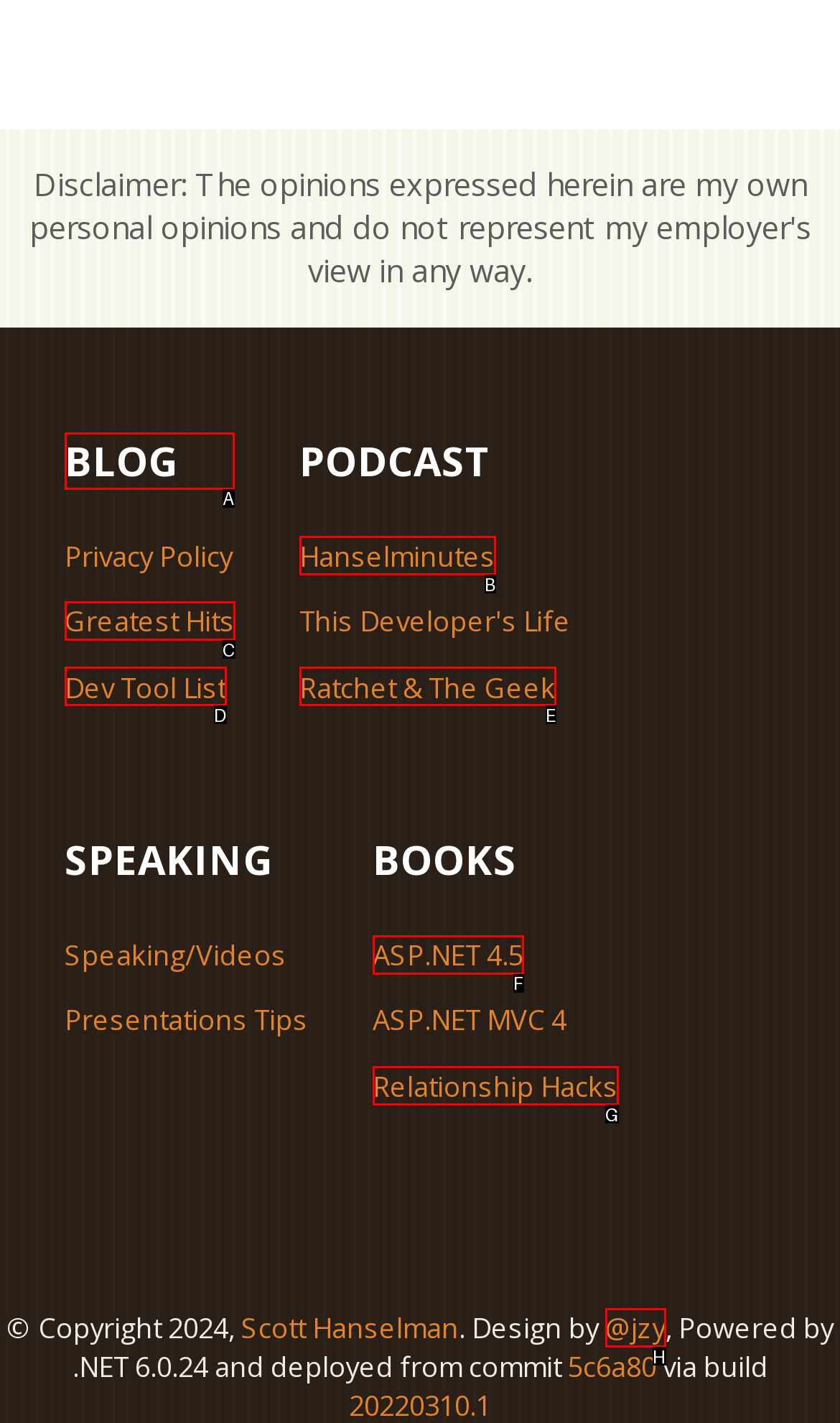Which HTML element should be clicked to complete the following task: go to blog?
Answer with the letter corresponding to the correct choice.

A